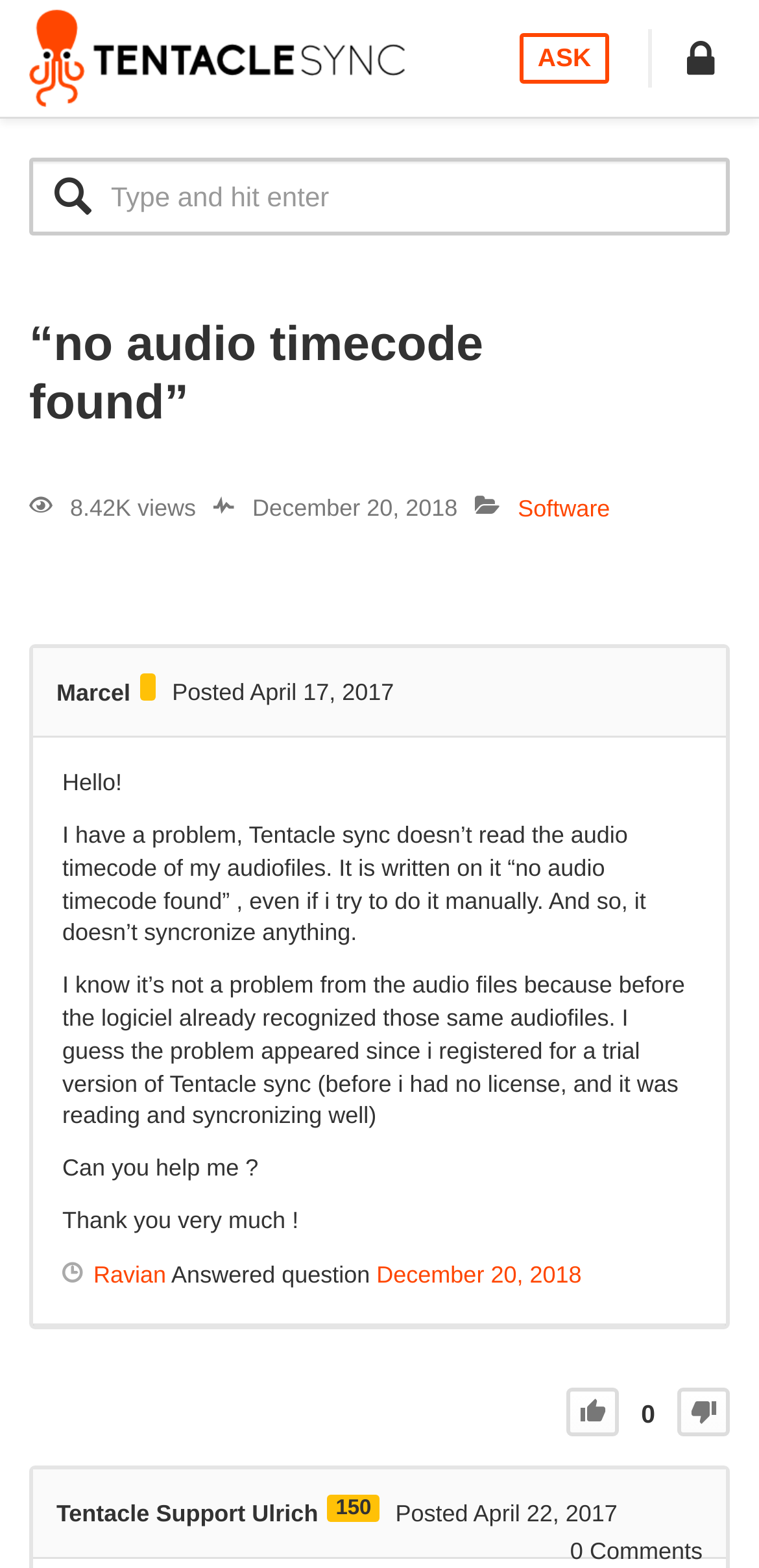Given the element description, predict the bounding box coordinates in the format (top-left x, top-left y, bottom-right x, bottom-right y). Make sure all values are between 0 and 1. Here is the element description: menu icon

None